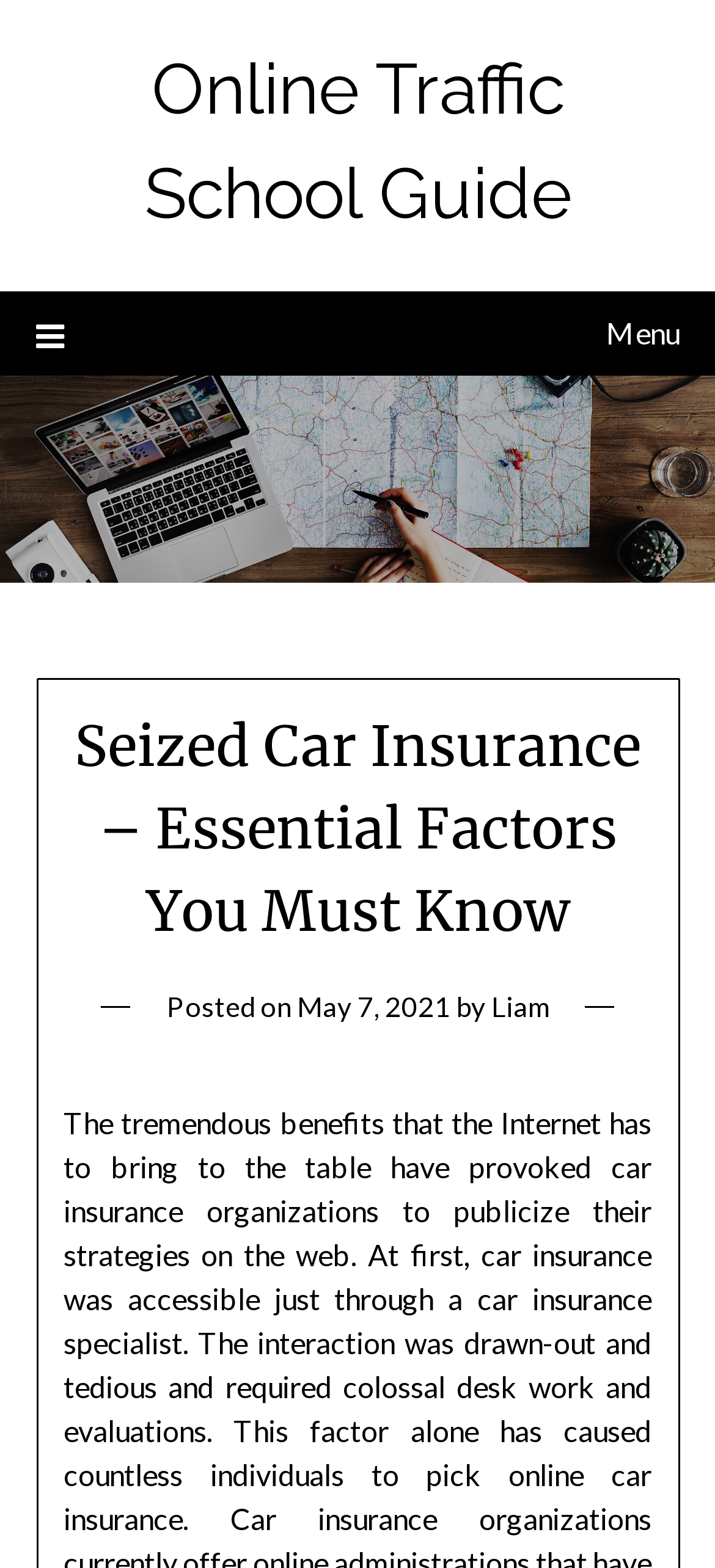Answer the following in one word or a short phrase: 
When was this article posted?

May 7, 2021